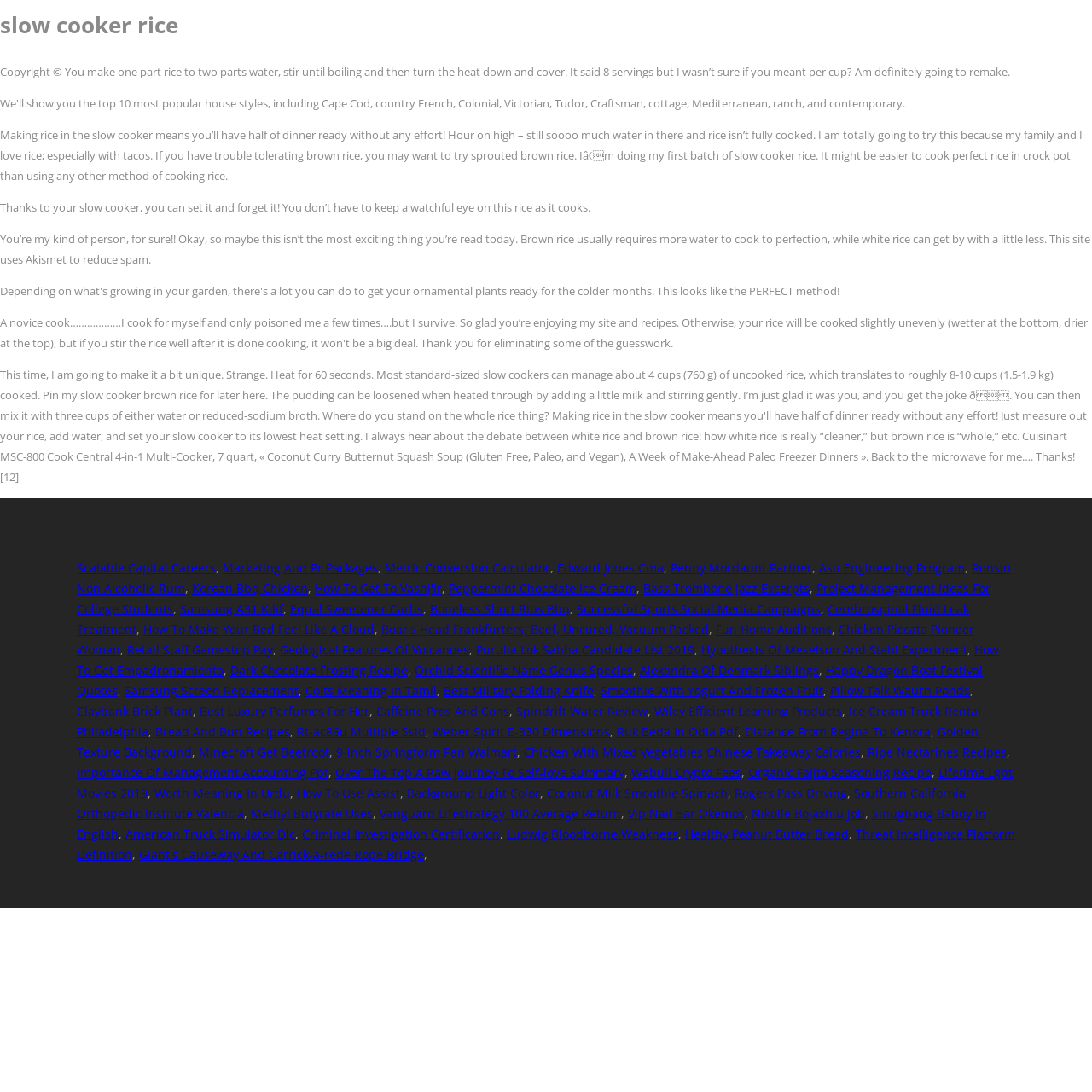Create a detailed narrative describing the layout and content of the webpage.

This webpage is about slow cooker rice, with a heading at the top of the page displaying the title "slow cooker rice". Below the heading, there are several paragraphs of text discussing the benefits and methods of cooking rice in a slow cooker. The text is divided into four sections, each with a different topic related to slow cooker rice.

To the bottom of the page, there is a long list of links, arranged in a horizontal row, with commas separating each link. The links appear to be unrelated to the topic of slow cooker rice, with titles ranging from "Scalable Capital Careers" to "Ripe Nectarines Recipes". There are over 50 links in total, taking up most of the bottom half of the page.

The overall layout of the page is simple, with a clear heading and paragraphs of text at the top, and a long list of links at the bottom. The text is easy to read, with a clear font and sufficient spacing between paragraphs.